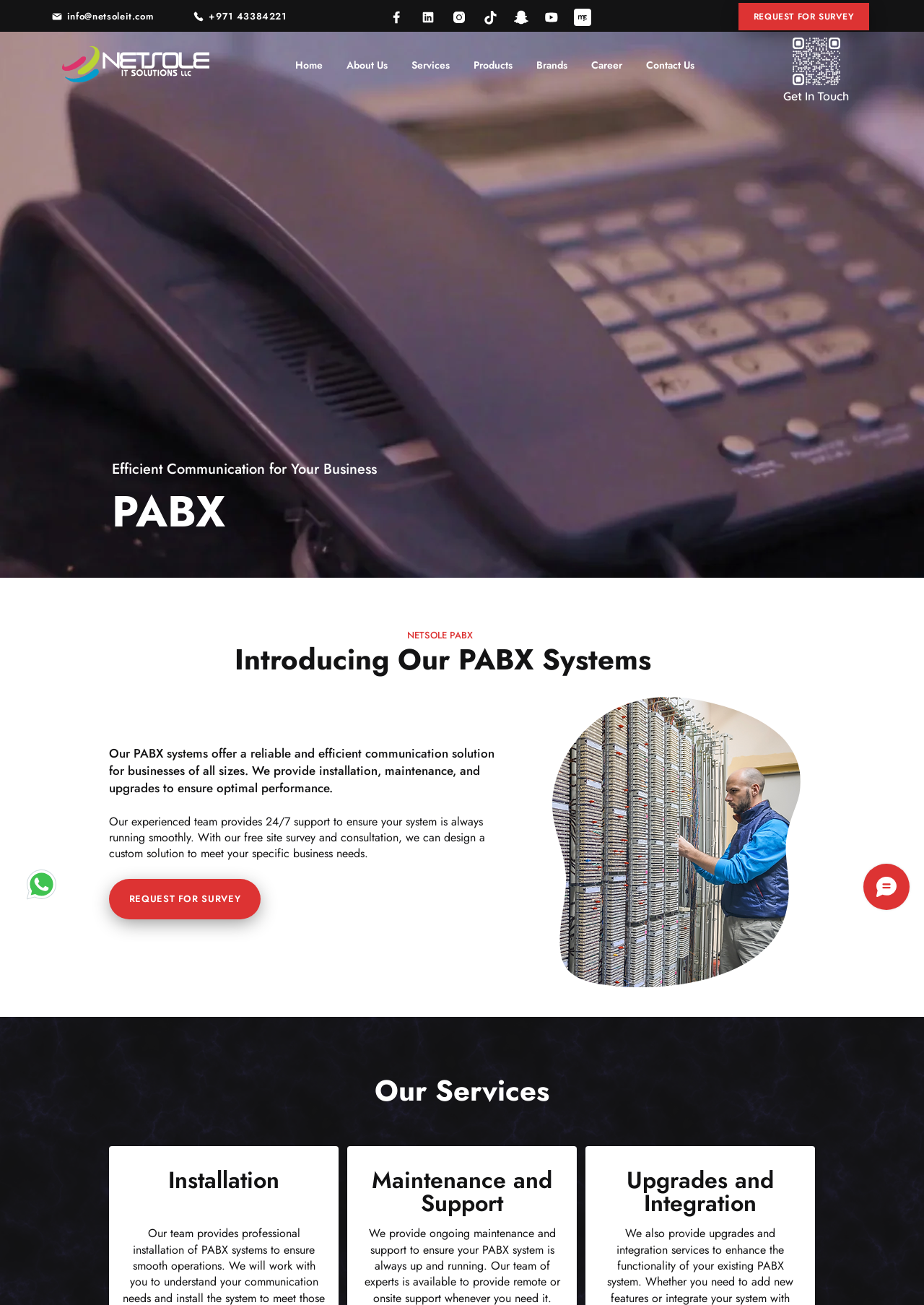Give a short answer using one word or phrase for the question:
What is the image description below the PABX systems introduction?

Untitled design (2).png